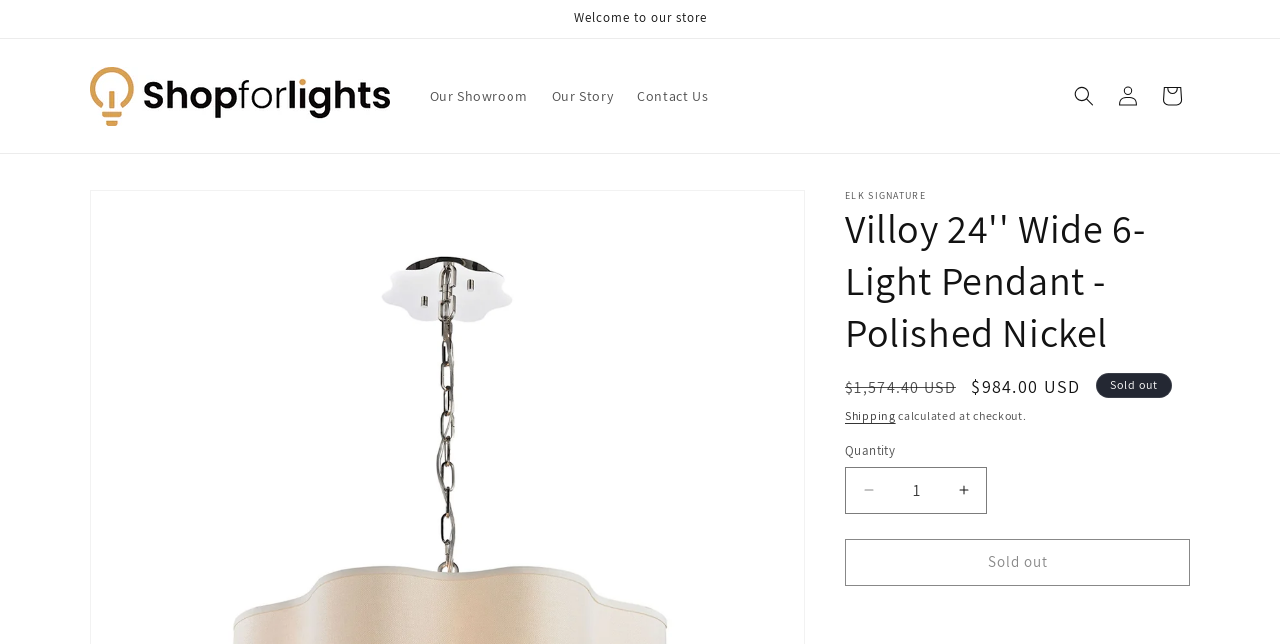Find the bounding box of the element with the following description: "Skip to product information". The coordinates must be four float numbers between 0 and 1, formatted as [left, top, right, bottom].

[0.07, 0.293, 0.165, 0.366]